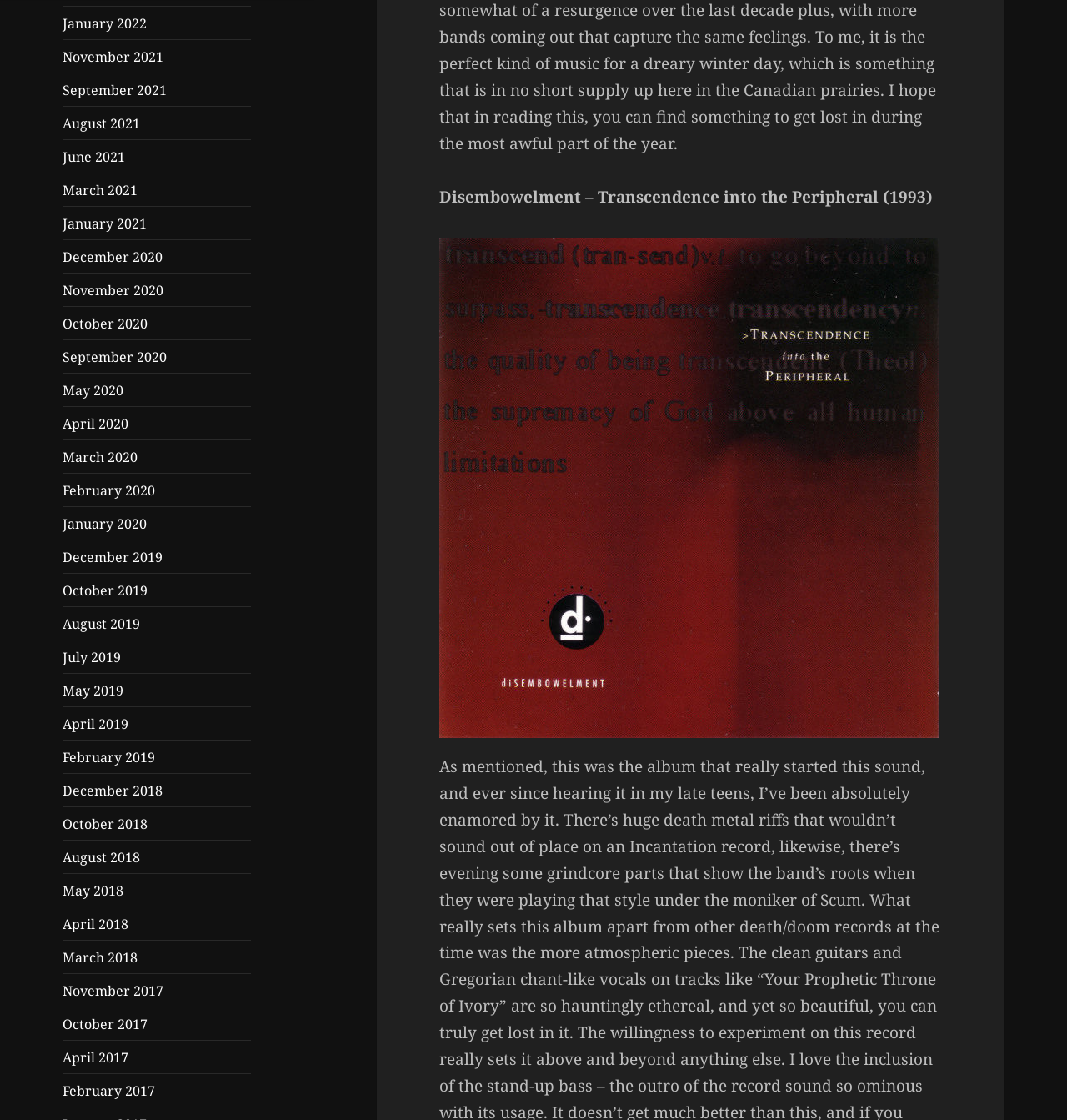Please provide a comprehensive response to the question below by analyzing the image: 
What is the latest month listed?

I looked at the list of links on the webpage and found that the latest month listed is January 2022, which is the 195th link from the top.